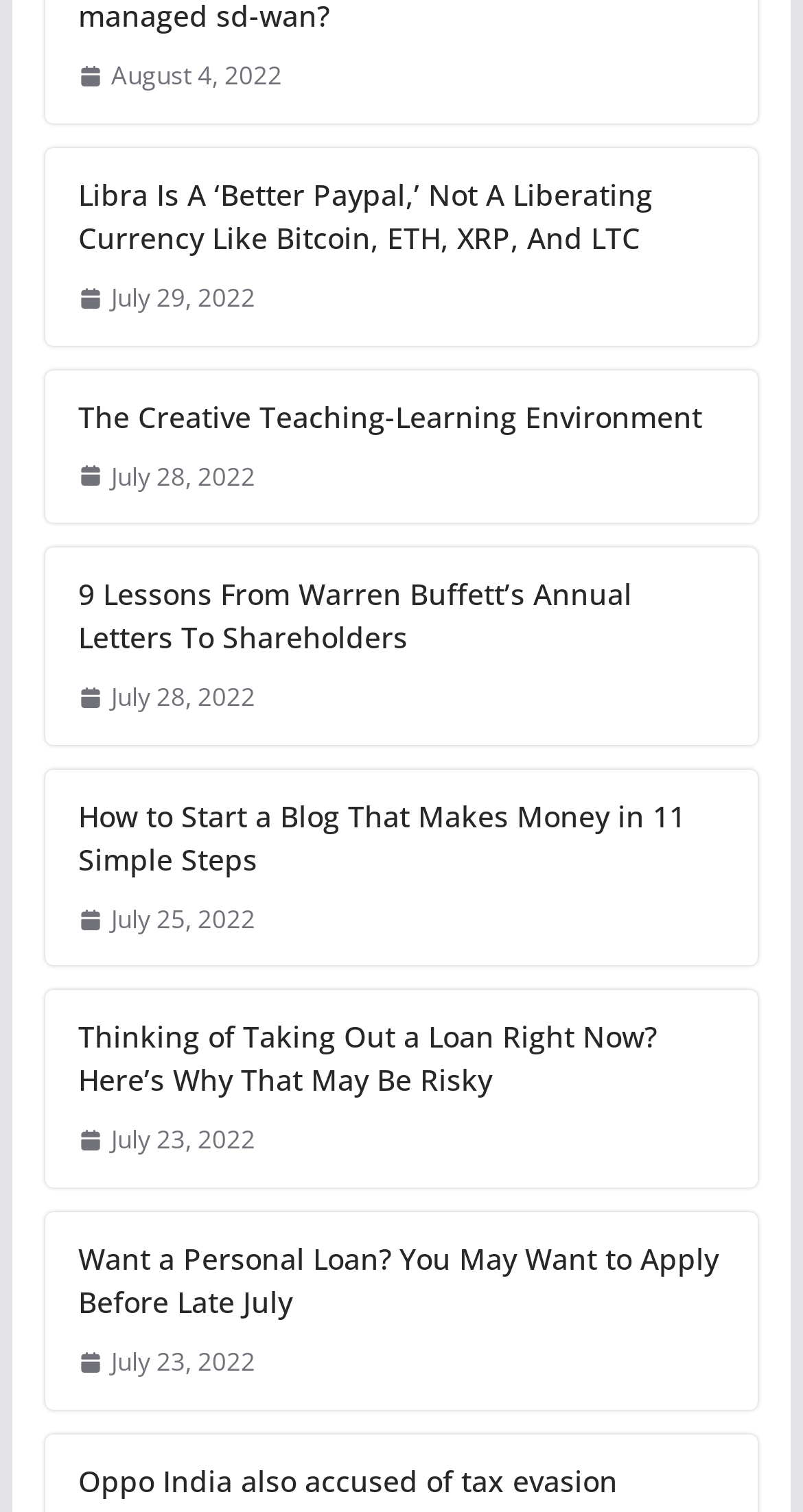Kindly determine the bounding box coordinates for the area that needs to be clicked to execute this instruction: "Add a comment to the Half of the 1990s-2000s rock duo with six Grammys article".

None